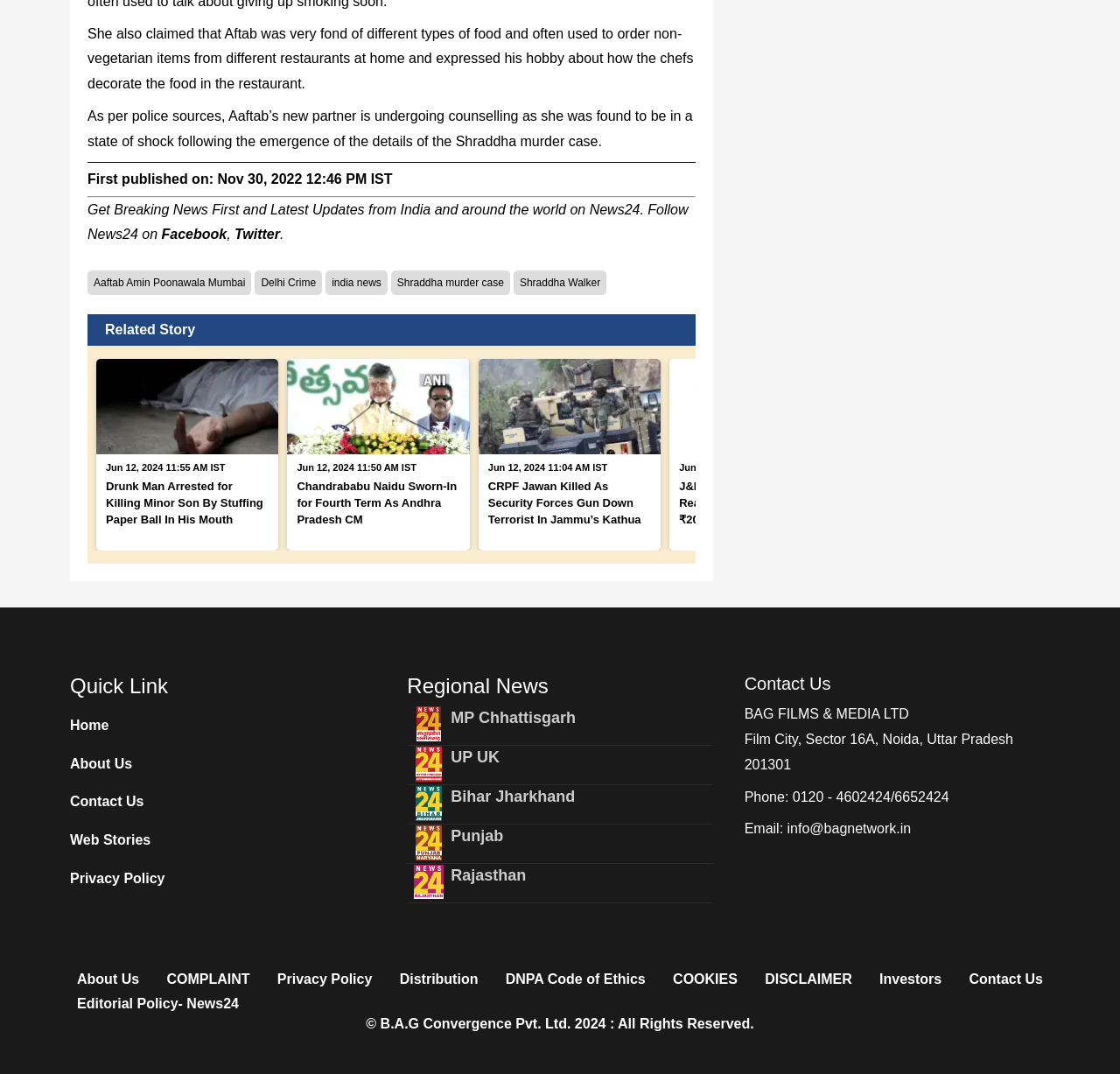Identify the bounding box coordinates of the area you need to click to perform the following instruction: "Click on Facebook".

[0.144, 0.211, 0.202, 0.225]